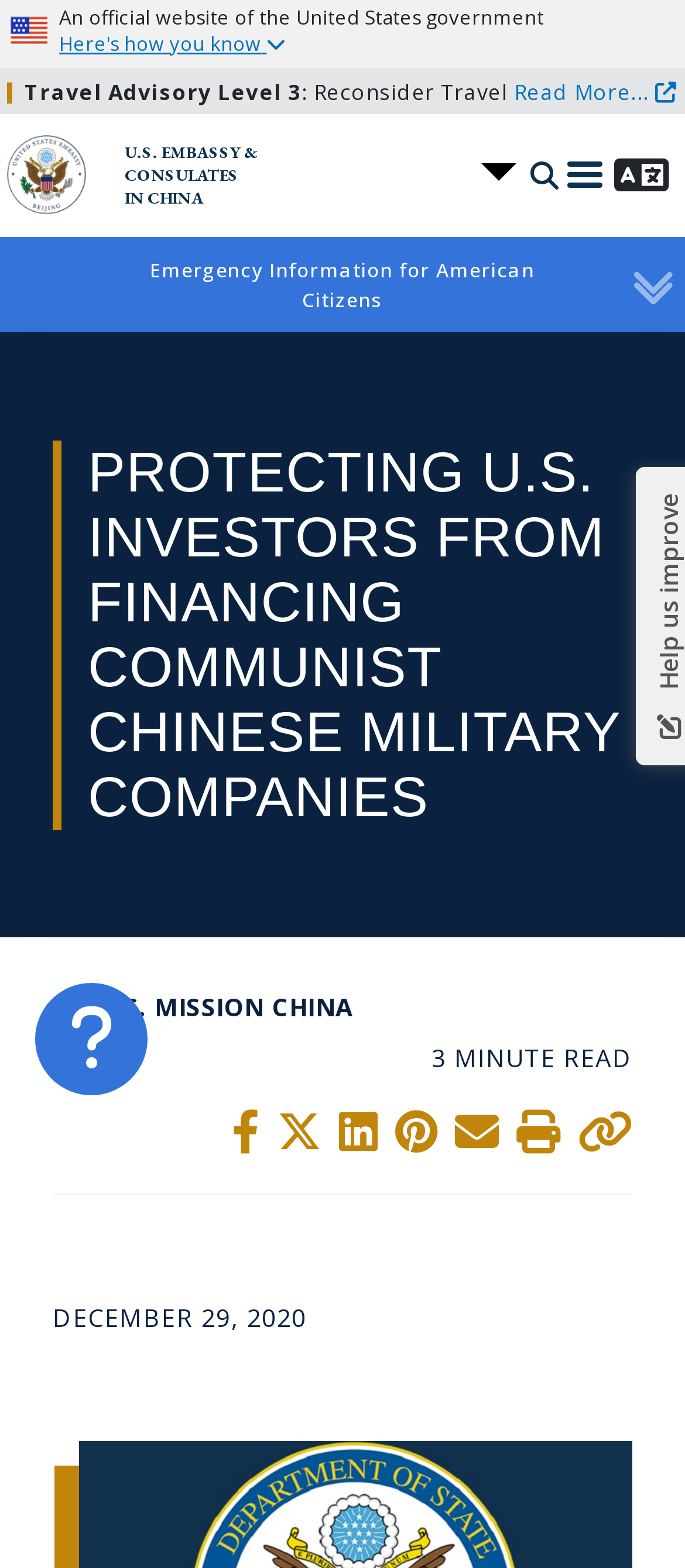Please specify the bounding box coordinates of the clickable region to carry out the following instruction: "Switch the language". The coordinates should be four float numbers between 0 and 1, in the format [left, top, right, bottom].

[0.874, 0.112, 0.99, 0.139]